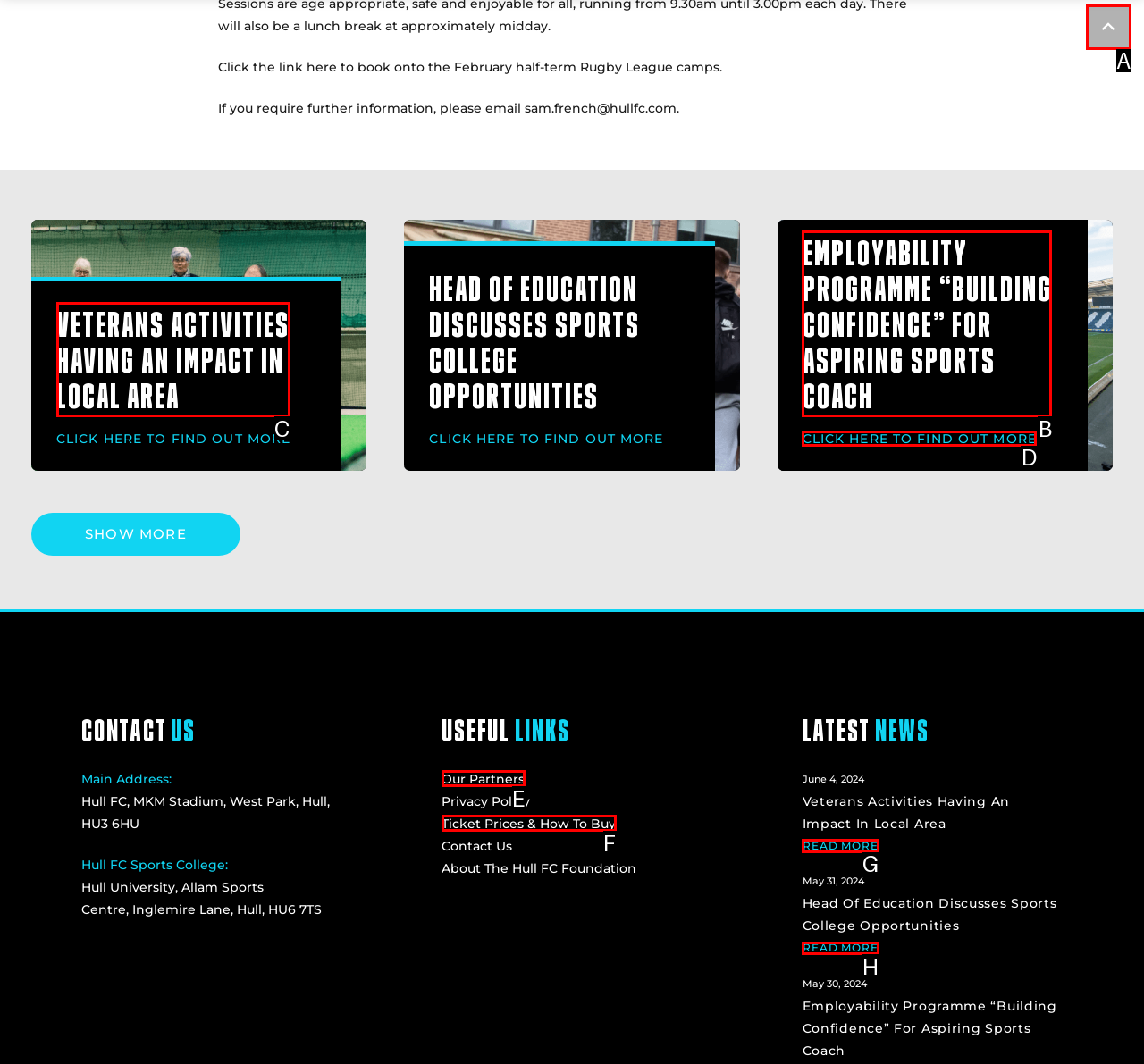Select the letter of the option that corresponds to: Read More
Provide the letter from the given options.

G